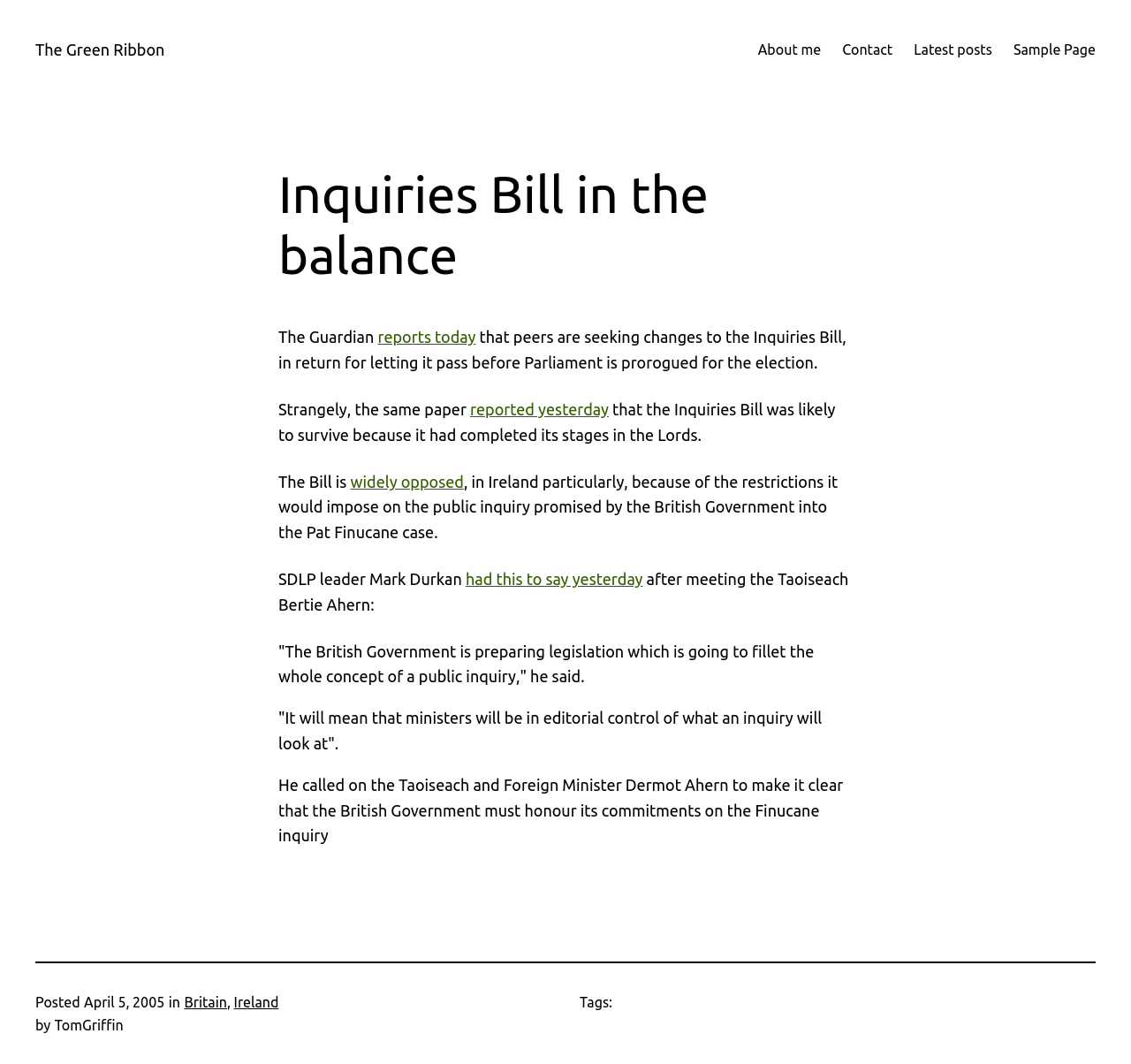Identify the bounding box coordinates for the UI element described by the following text: "Latest posts". Provide the coordinates as four float numbers between 0 and 1, in the format [left, top, right, bottom].

[0.808, 0.036, 0.877, 0.057]